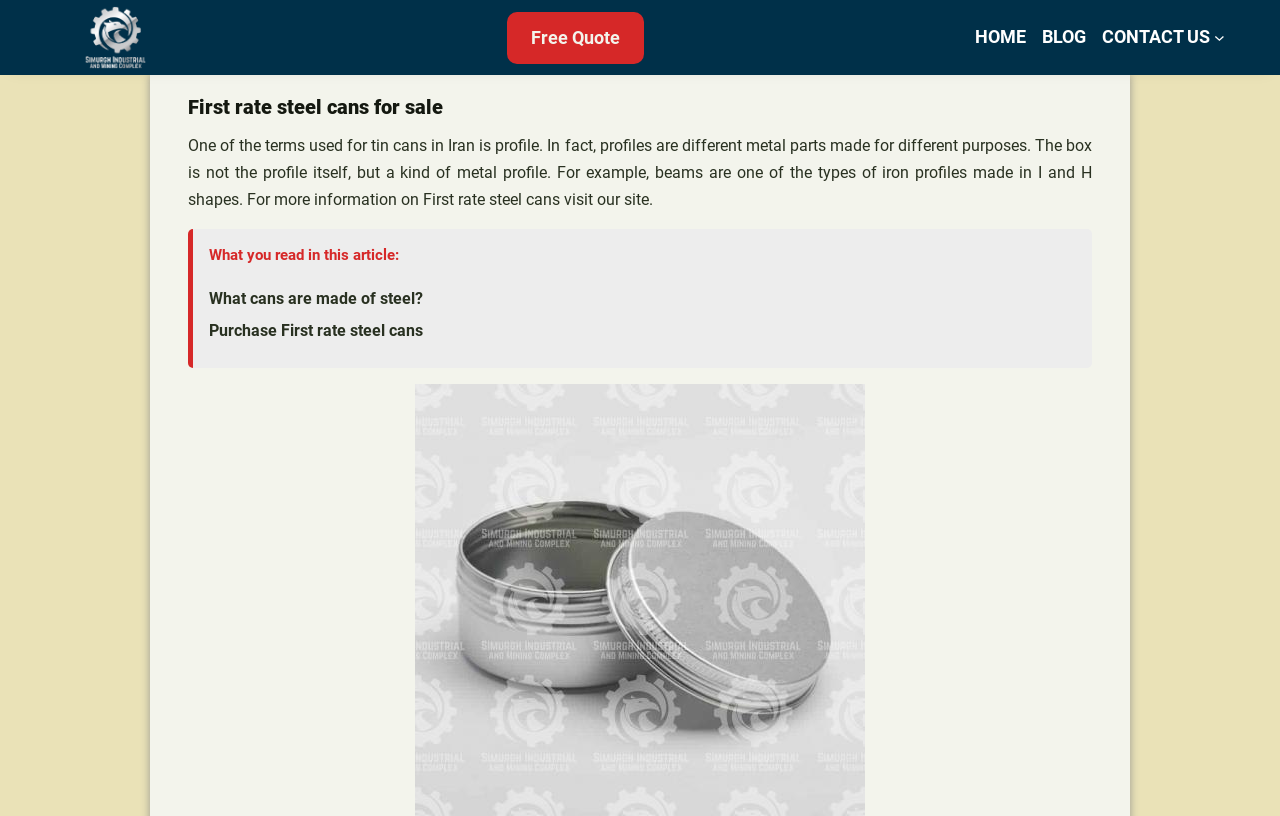What is the headline of the webpage?

First rate steel cans for sale